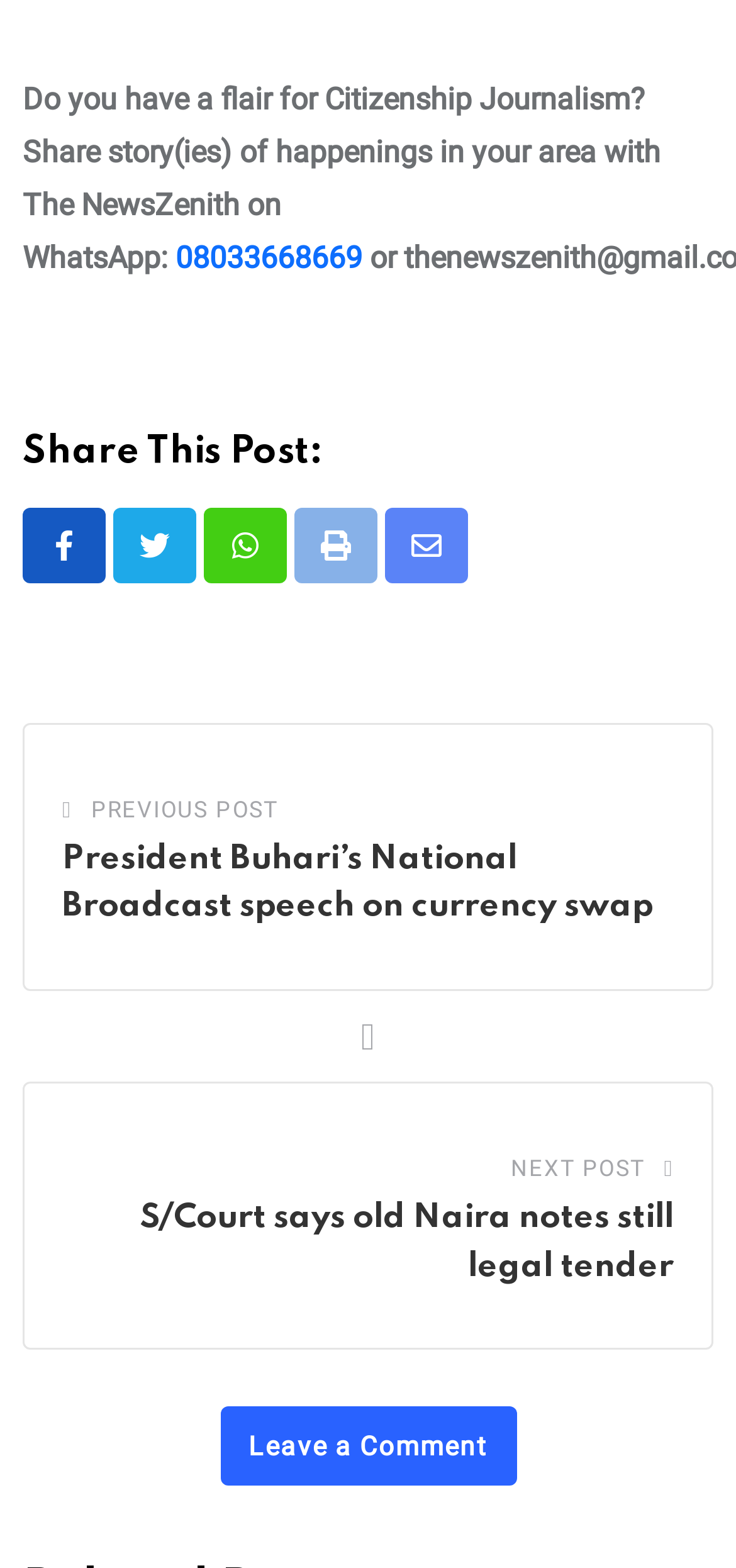Please give a succinct answer using a single word or phrase:
What is the title of the current post?

President Buhari’s National Broadcast speech on currency swap